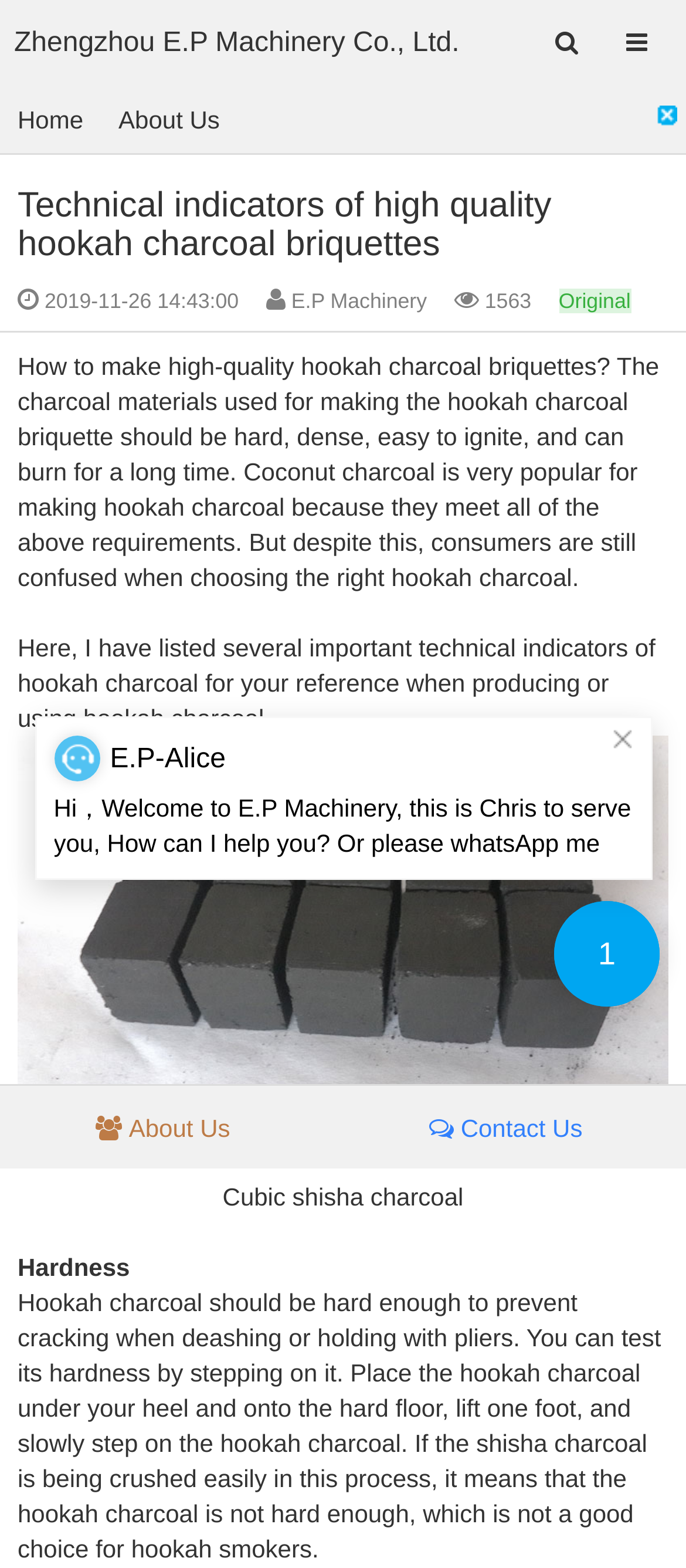Please identify the bounding box coordinates of the element I should click to complete this instruction: 'Click the Contact Us link'. The coordinates should be given as four float numbers between 0 and 1, like this: [left, top, right, bottom].

[0.48, 0.697, 0.995, 0.742]